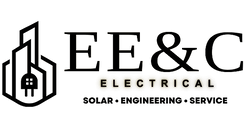Present an elaborate depiction of the scene captured in the image.

This image features the logo of EE&C Electrical, prominently displaying the company's name in bold lettering. The design includes a stylized graphic element that suggests a building or structure, representing the company's focus on electrical services. The logo indicates a specialization in solar technology, engineering, and service solutions, aligning with the current trends in the renewable energy sector. The clean and modern aesthetic reflects the innovative approach of EE&C Electrical towards sustainable energy solutions.